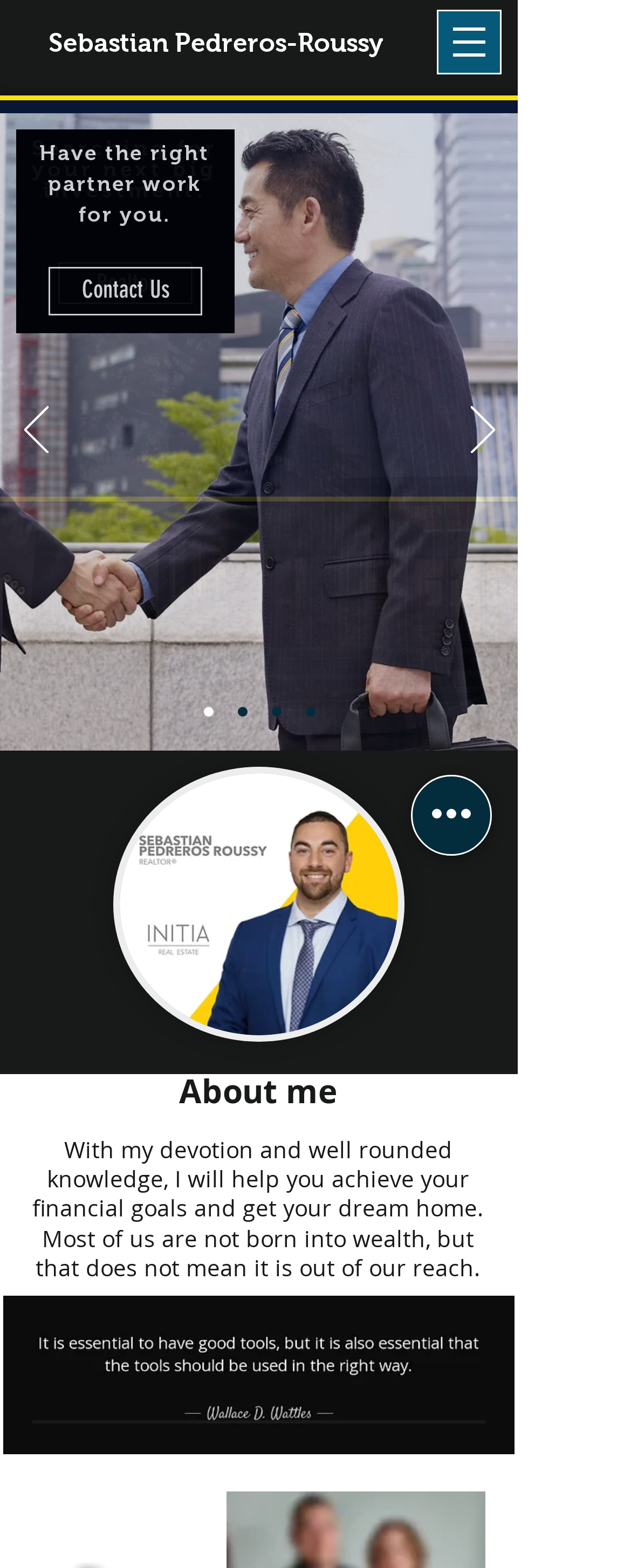What is the profession of Sebastian Pedreros-Roussy?
Refer to the image and give a detailed answer to the question.

The answer can be inferred from the button 'Realtor' on the webpage, which is located near the heading 'Searching for your next big investment.' and the image 'Home Exterior', suggesting that Sebastian Pedreros-Roussy is a realtor.